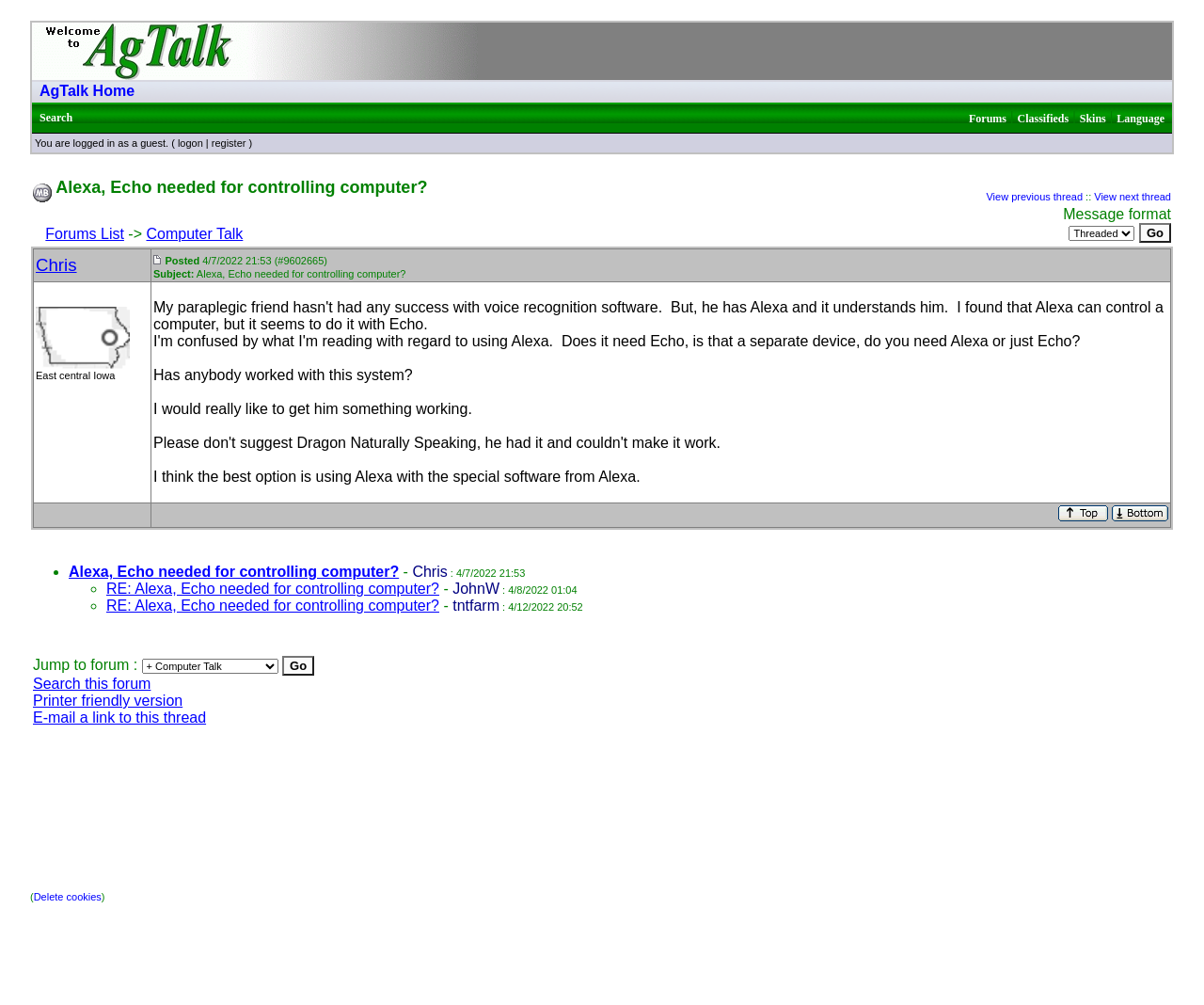Explain the webpage's layout and main content in detail.

This webpage appears to be a forum thread discussion page. At the top, there is a header section with a logo image and a link to "AgTalk Home" on the left, and a navigation menu with links to "Search Forums", "Classifieds", "Skins", and "Language" on the right.

Below the header, there is a section displaying the user's login status, indicating that the user is logged in as a guest, with links to "logon" and "register" on the right.

The main content area is divided into two sections. The top section displays the thread title "Alexa, Echo needed for controlling computer?" and some navigation links to view previous and next threads.

The bottom section is the thread discussion area, which contains a table with multiple rows. Each row represents a post in the thread, with the poster's name, post date, and post content. The post content is a text area with multiple paragraphs of text. There are also links to navigate to the top and bottom of the page.

On the right side of the thread discussion area, there is a list of replies to the original post, with each reply represented by a bullet point, including the reply title, poster's name, and post date.